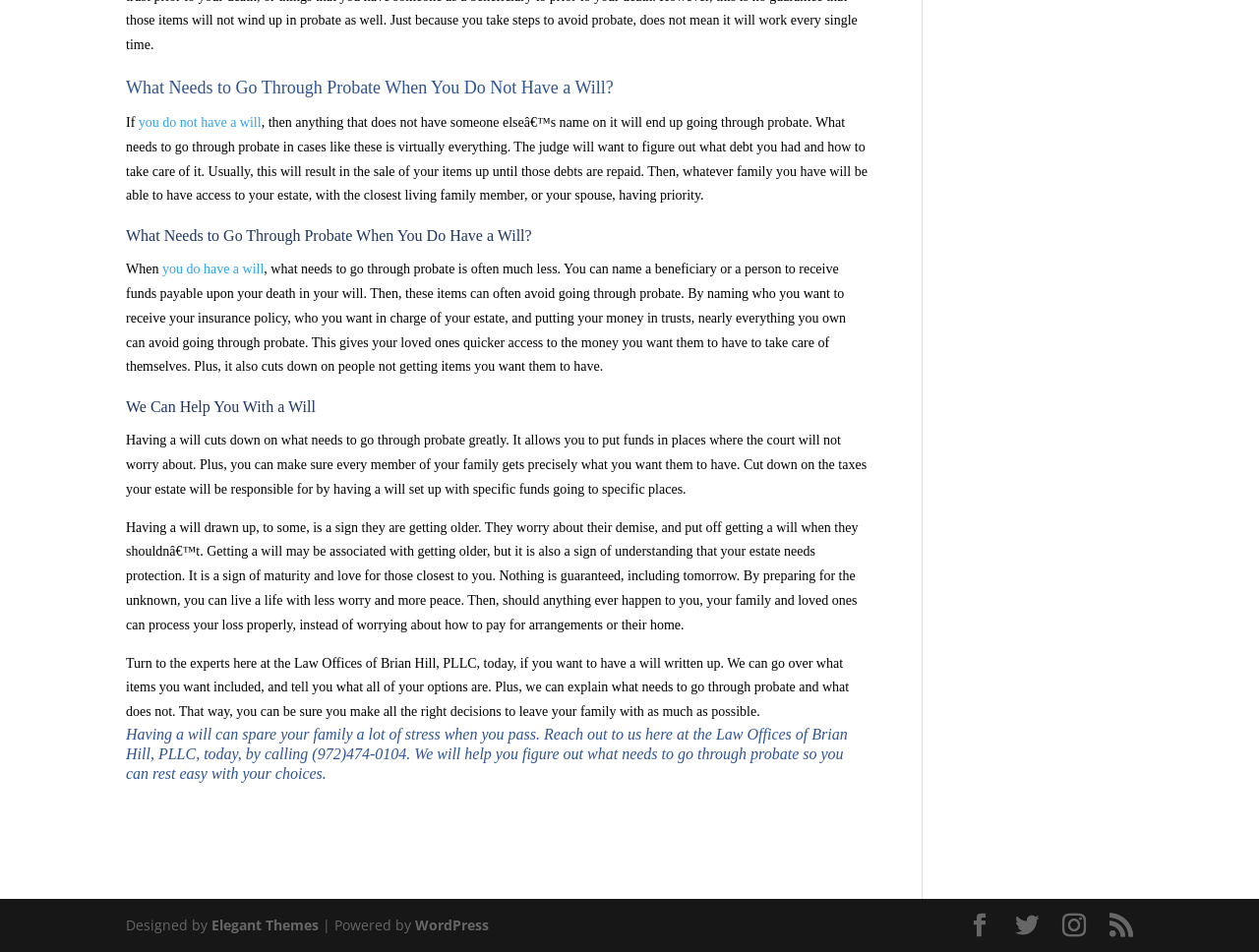Find the bounding box of the UI element described as follows: "Business".

None